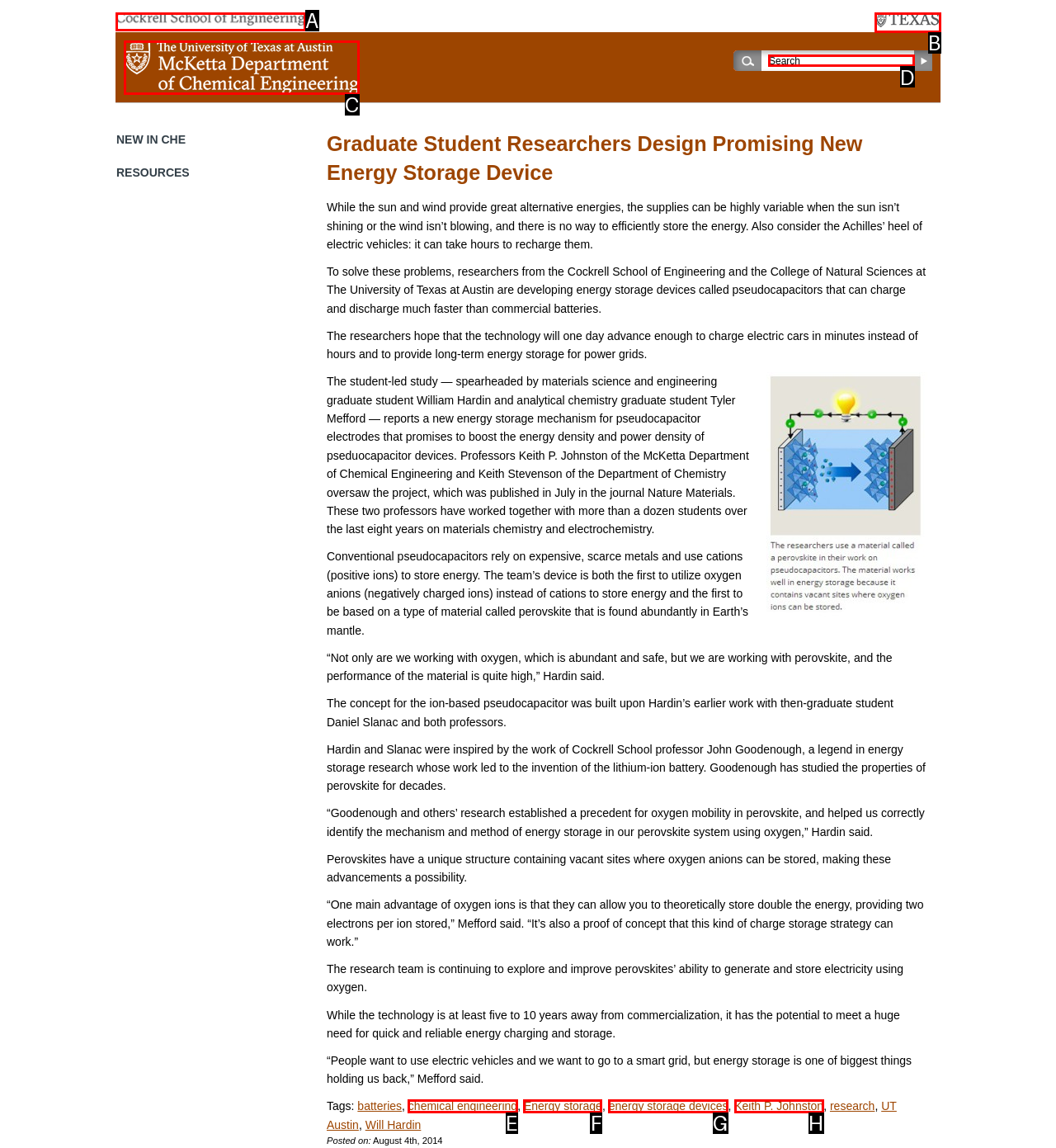Identify the appropriate lettered option to execute the following task: Search for keywords
Respond with the letter of the selected choice.

D